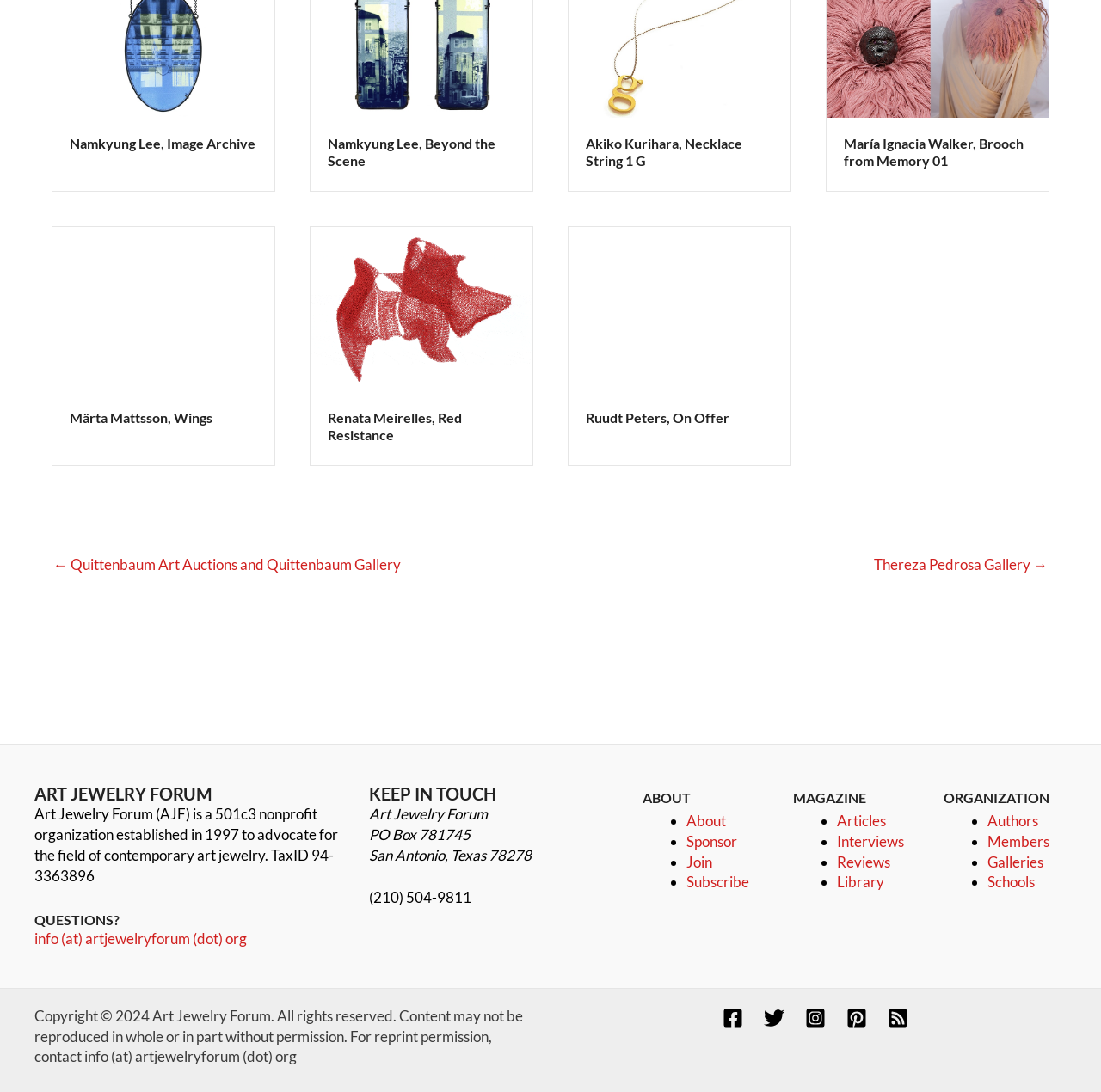Could you provide the bounding box coordinates for the portion of the screen to click to complete this instruction: "Click on the 'Namkyung Lee, Image Archive' link"?

[0.063, 0.123, 0.234, 0.143]